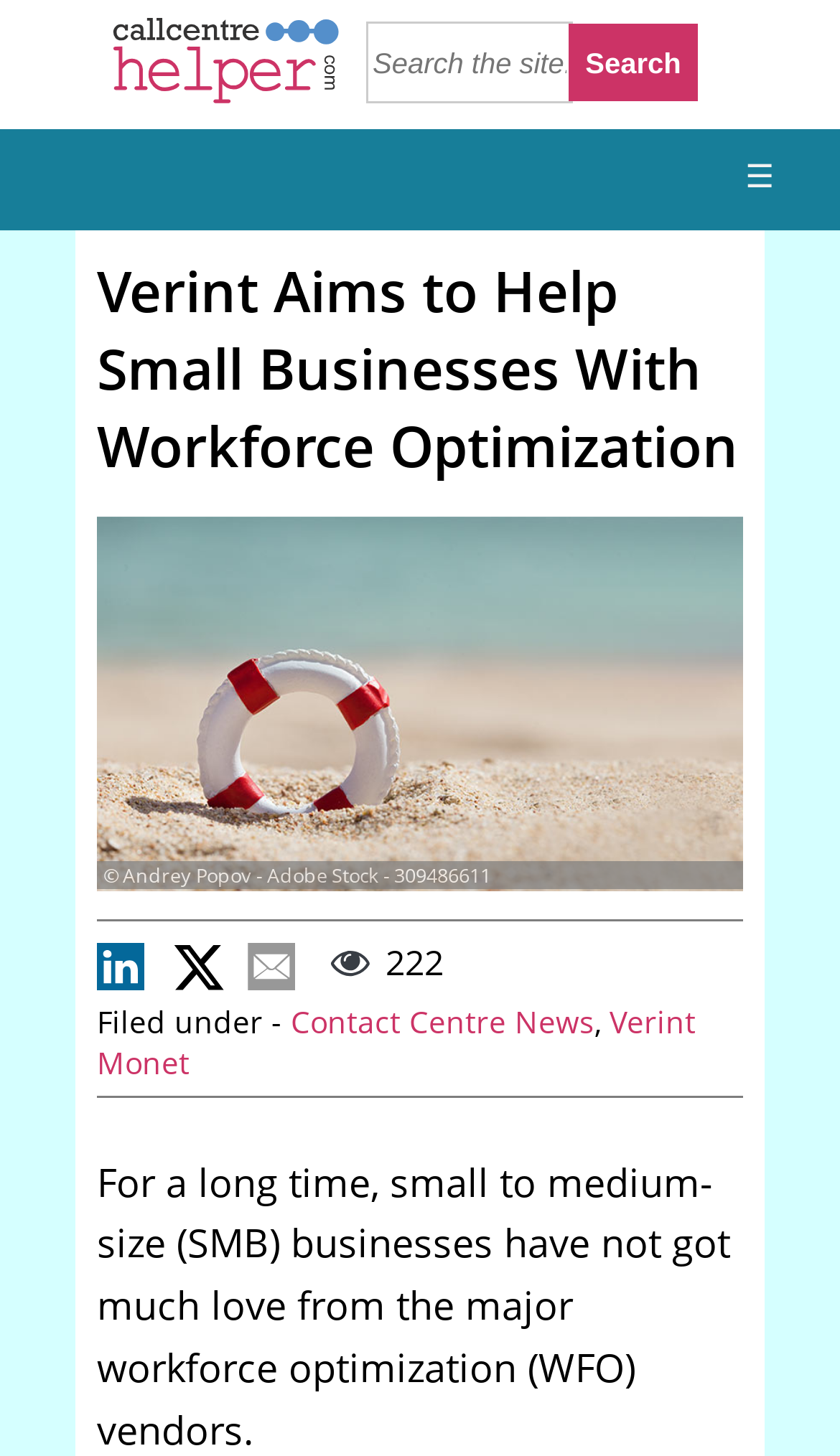Extract the main title from the webpage and generate its text.

Verint Aims to Help Small Businesses With Workforce Optimization